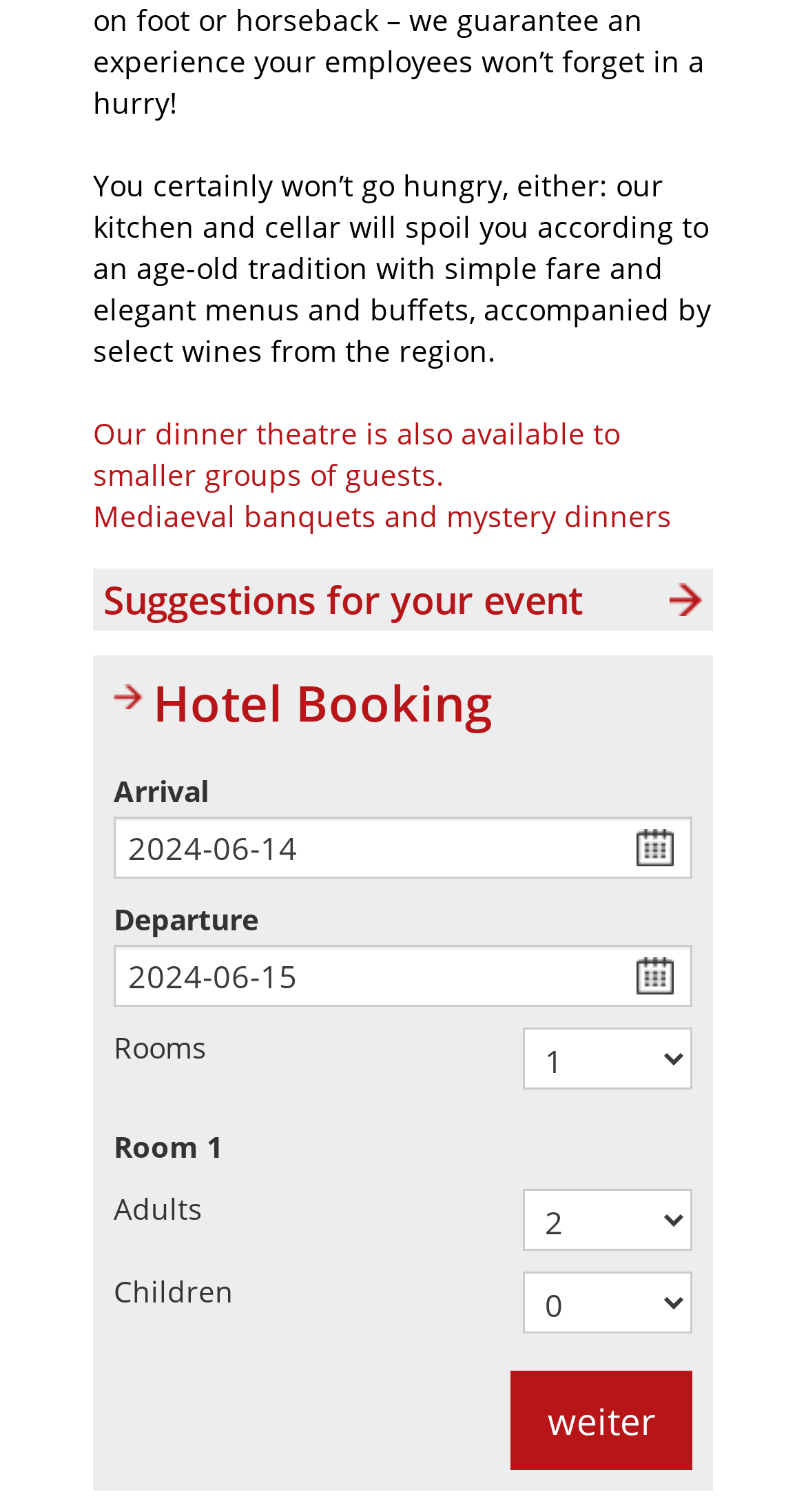How many types of guests can be specified?
Based on the visual details in the image, please answer the question thoroughly.

The webpage has dropdown menus for 'Adults' and 'Children', suggesting that there are two types of guests that can be specified.